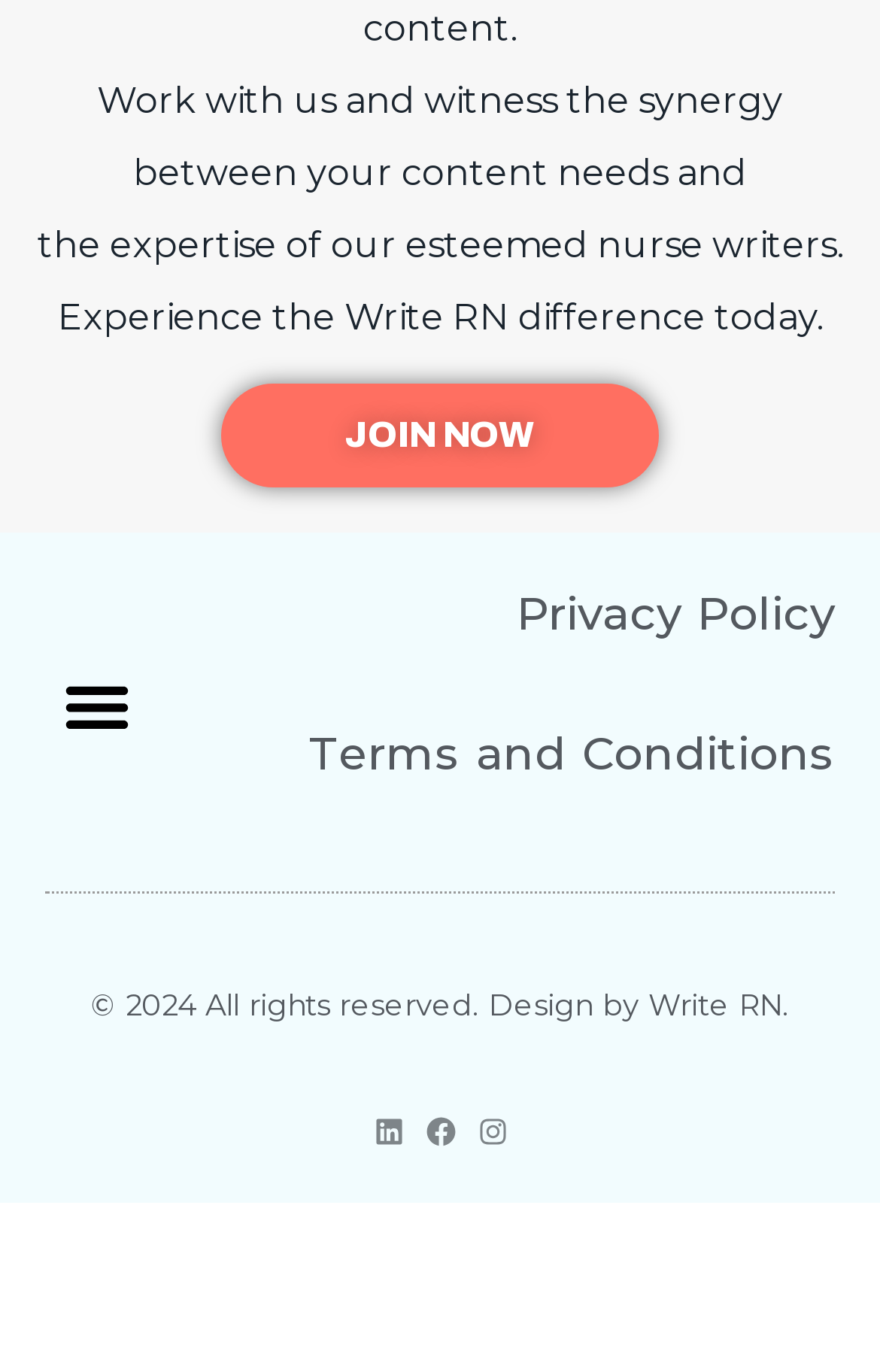How many links are there in the footer section?
Please answer the question with a detailed response using the information from the screenshot.

I counted the number of link elements located in the footer section, which includes the links to 'Privacy Policy', 'Terms and Conditions', and the social media links. There are three links in total.